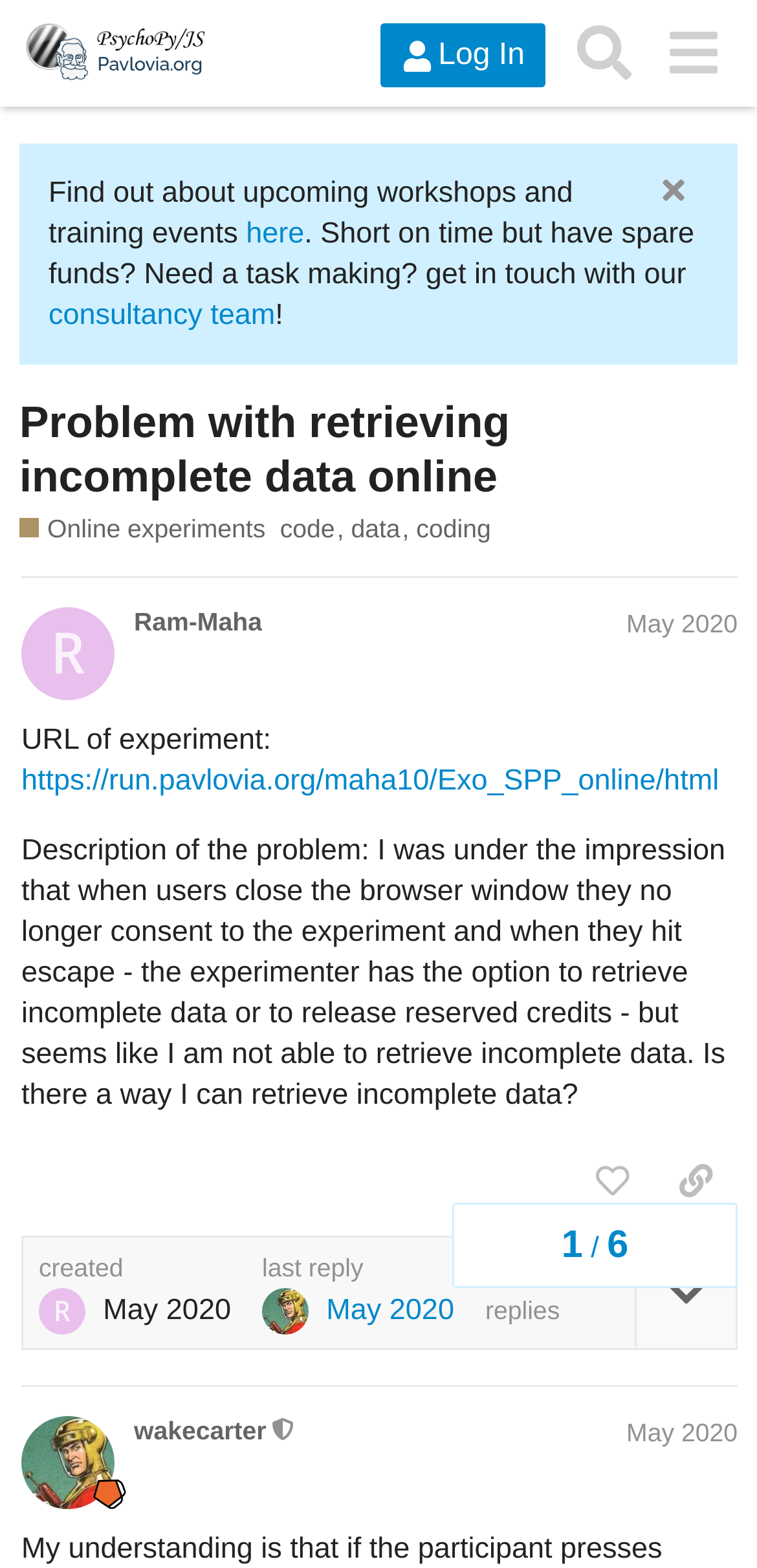Highlight the bounding box coordinates of the element that should be clicked to carry out the following instruction: "Visit the PsychoPy homepage". The coordinates must be given as four float numbers ranging from 0 to 1, i.e., [left, top, right, bottom].

[0.026, 0.012, 0.303, 0.056]